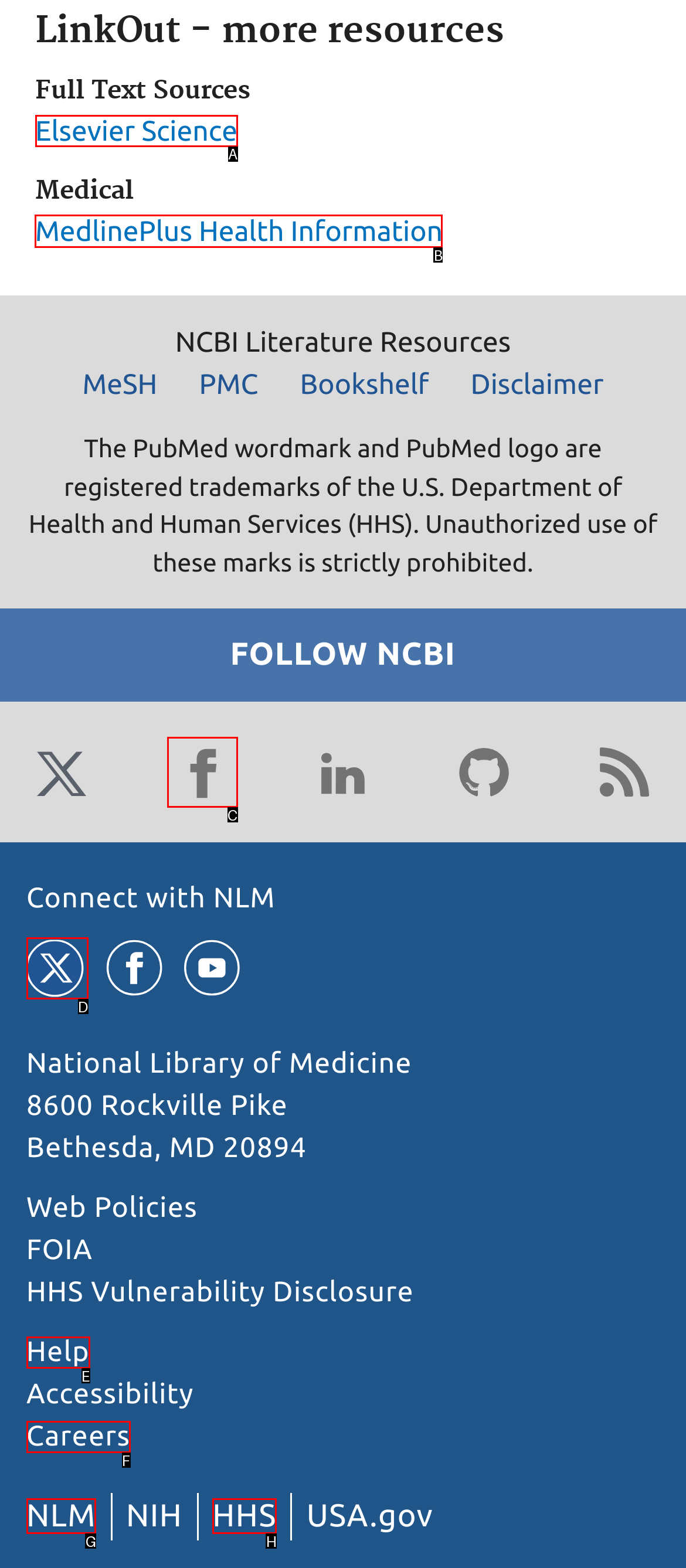Identify the correct HTML element to click for the task: Get Dragon City MOD APK. Provide the letter of your choice.

None